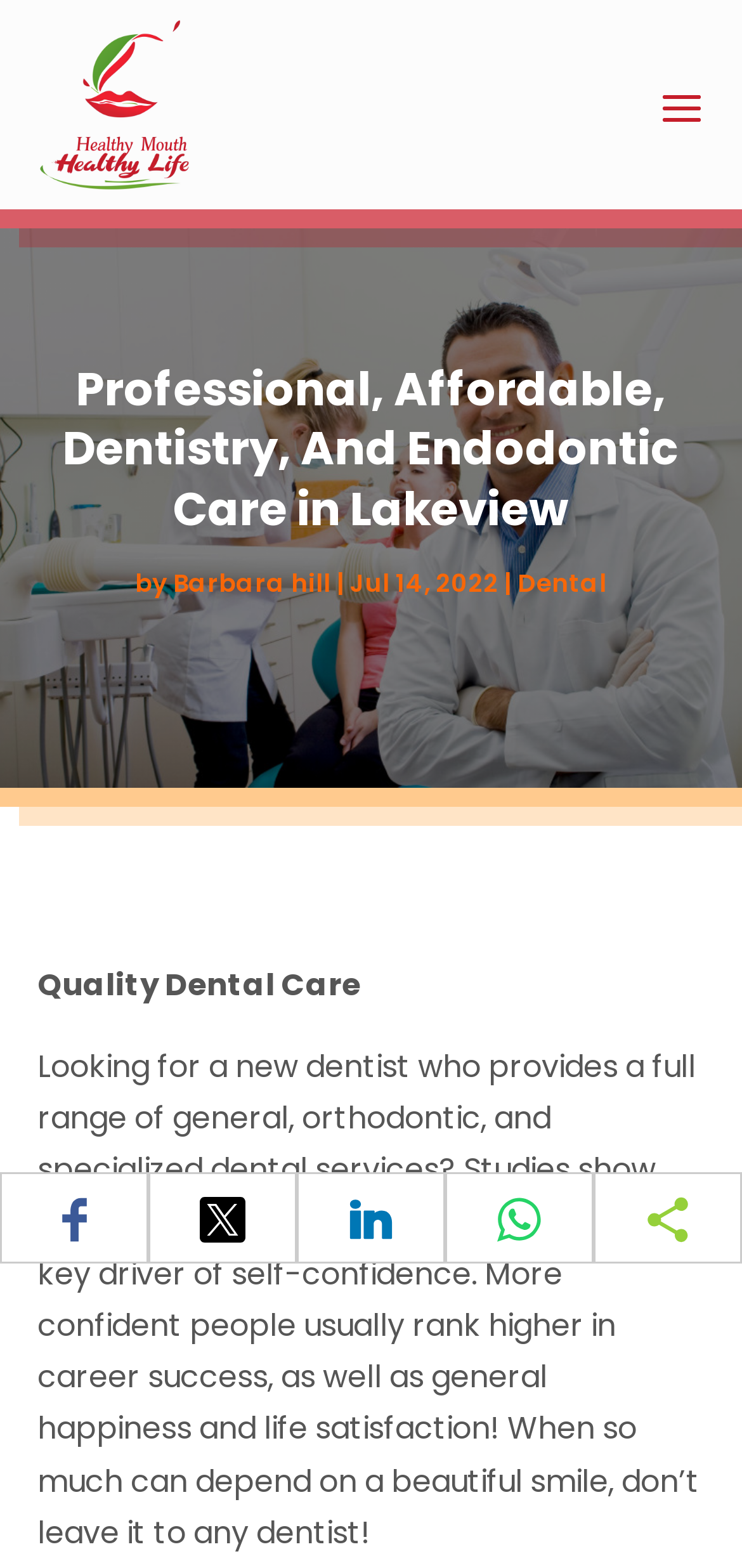What type of care is provided by the dentist?
Your answer should be a single word or phrase derived from the screenshot.

General, orthodontic, and specialized dental services